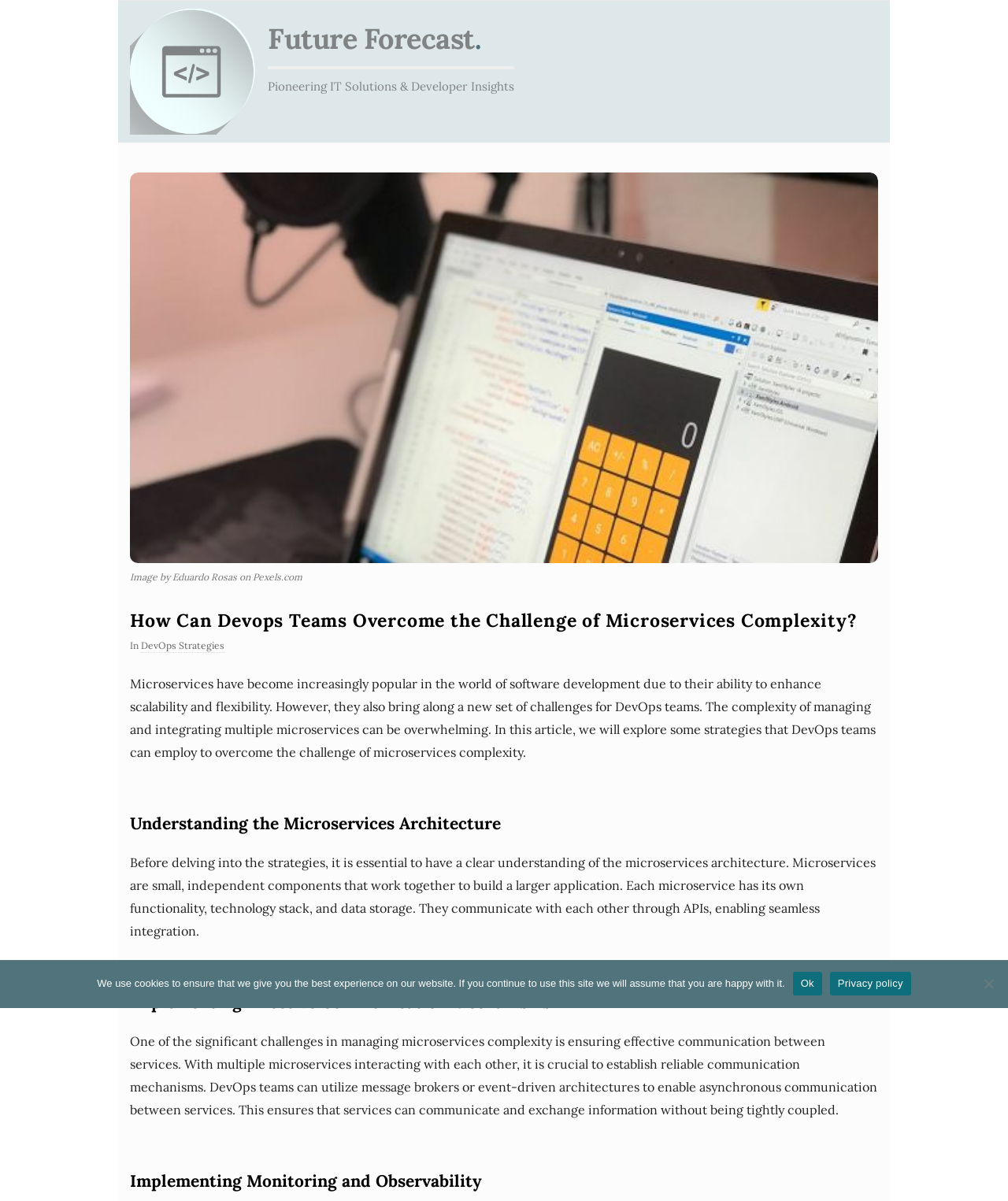Detail the various sections and features present on the webpage.

The webpage is about overcoming the challenges of microservices complexity in DevOps teams. At the top, there is a link to "Future Forecast" accompanied by an image with the same name. Below this, there is a heading that reads "Future Forecast." followed by a static text that says "Pioneering IT Solutions & Developer Insights".

On the left side, there is a large image of a laptop computer showing a calculator application with codes, accompanied by a figcaption that credits the image to Eduardo Rosas on Pexels.com.

The main content of the webpage starts with a heading that asks "How Can Devops Teams Overcome the Challenge of Microservices Complexity?" followed by a static text that introduces the topic of microservices and their benefits, as well as the challenges they pose to DevOps teams. The text then explains that the article will explore strategies to overcome these challenges.

Below this, there are three sections, each with its own heading. The first section is about understanding the microservices architecture, and it explains that microservices are small, independent components that work together to build a larger application. The second section discusses implementing effective communication mechanisms between microservices, suggesting the use of message brokers or event-driven architectures. The third section is about implementing monitoring and observability, but its content is not specified.

At the bottom of the page, there is a cookie notice dialog that informs users about the use of cookies on the website and provides options to accept or learn more about the privacy policy.